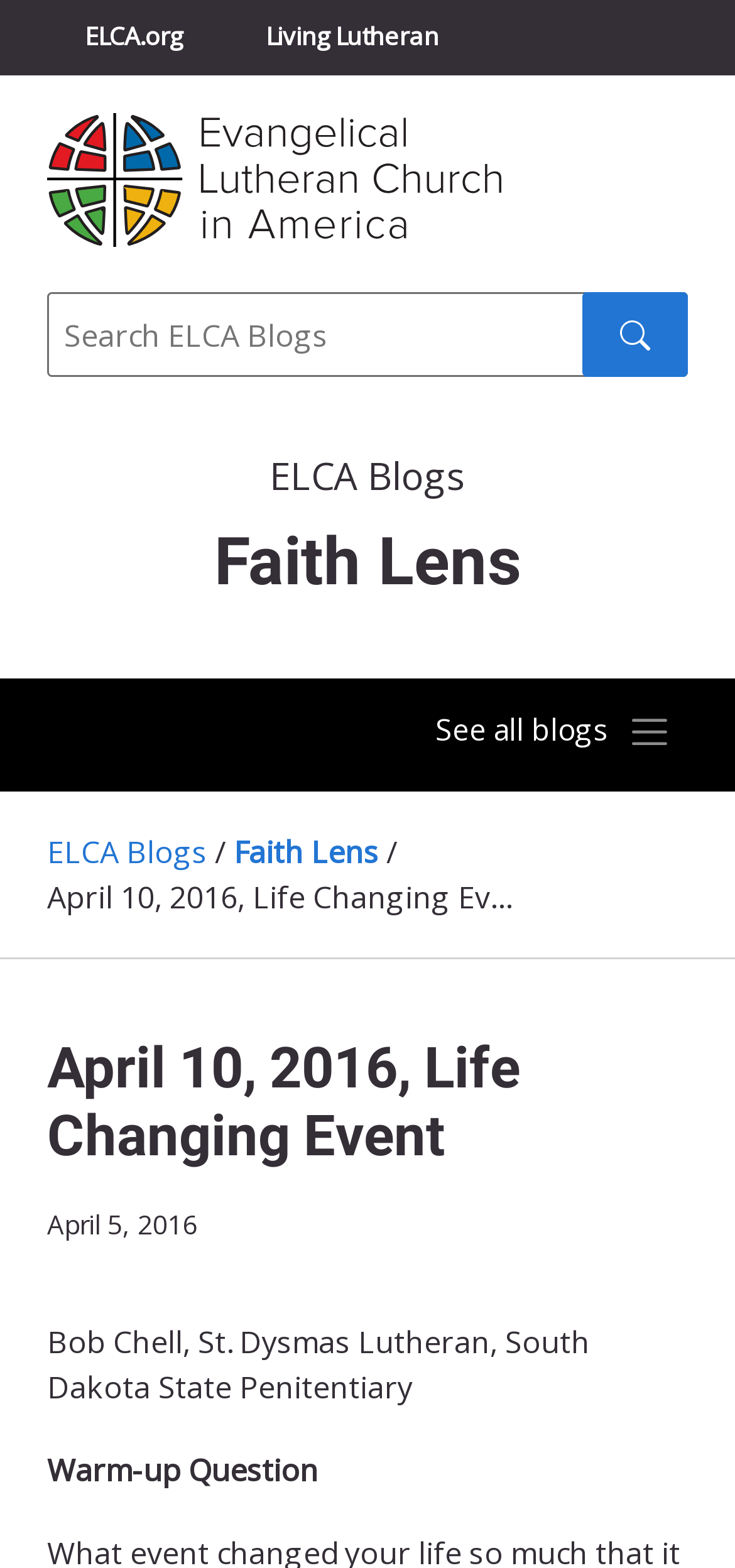Using the format (top-left x, top-left y, bottom-right x, bottom-right y), and given the element description, identify the bounding box coordinates within the screenshot: See all blogs

[0.571, 0.448, 0.936, 0.485]